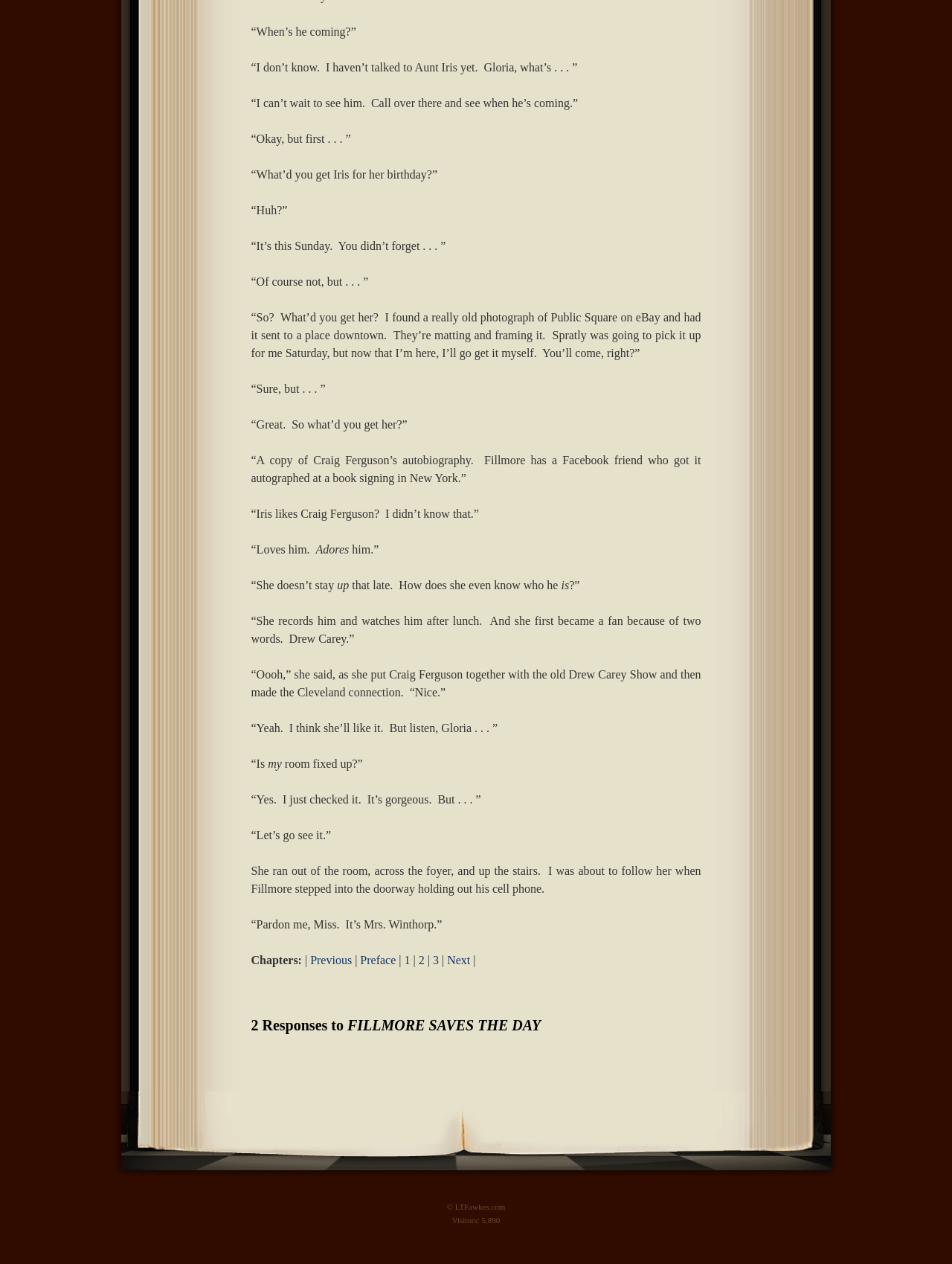Determine the bounding box for the described UI element: "Previous".

[0.326, 0.755, 0.37, 0.765]